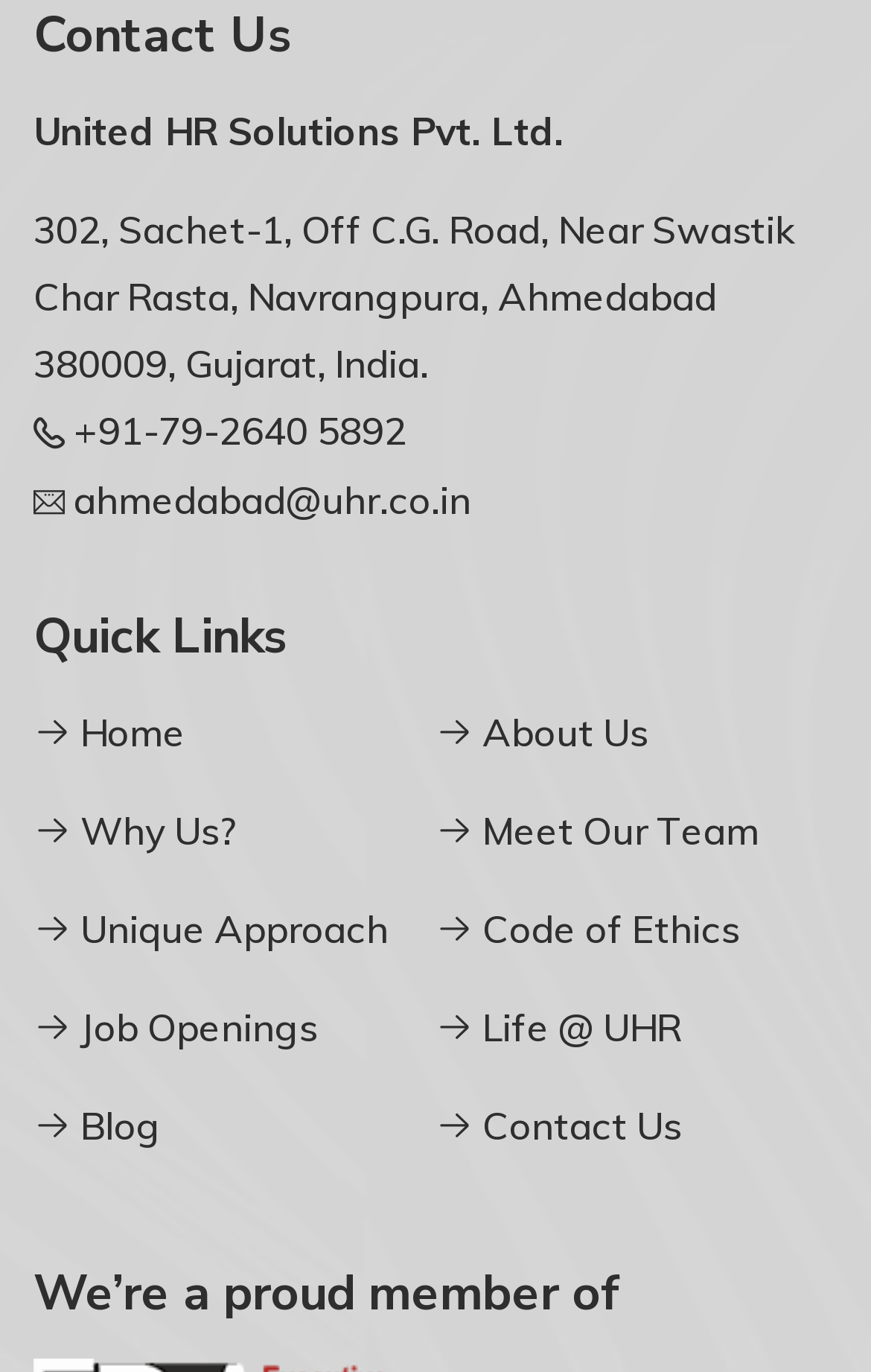Identify the bounding box coordinates of the area you need to click to perform the following instruction: "Follow Us on Facebook".

None